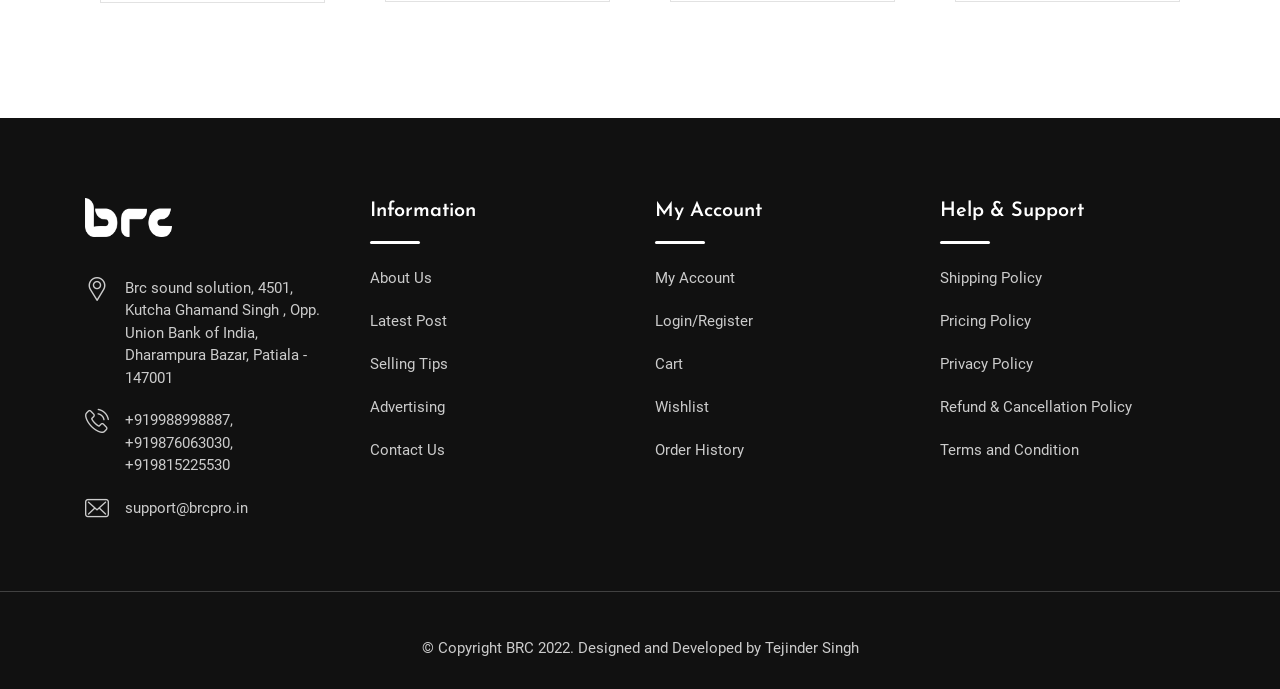Locate the bounding box of the UI element with the following description: "Advertising".

[0.289, 0.577, 0.348, 0.603]